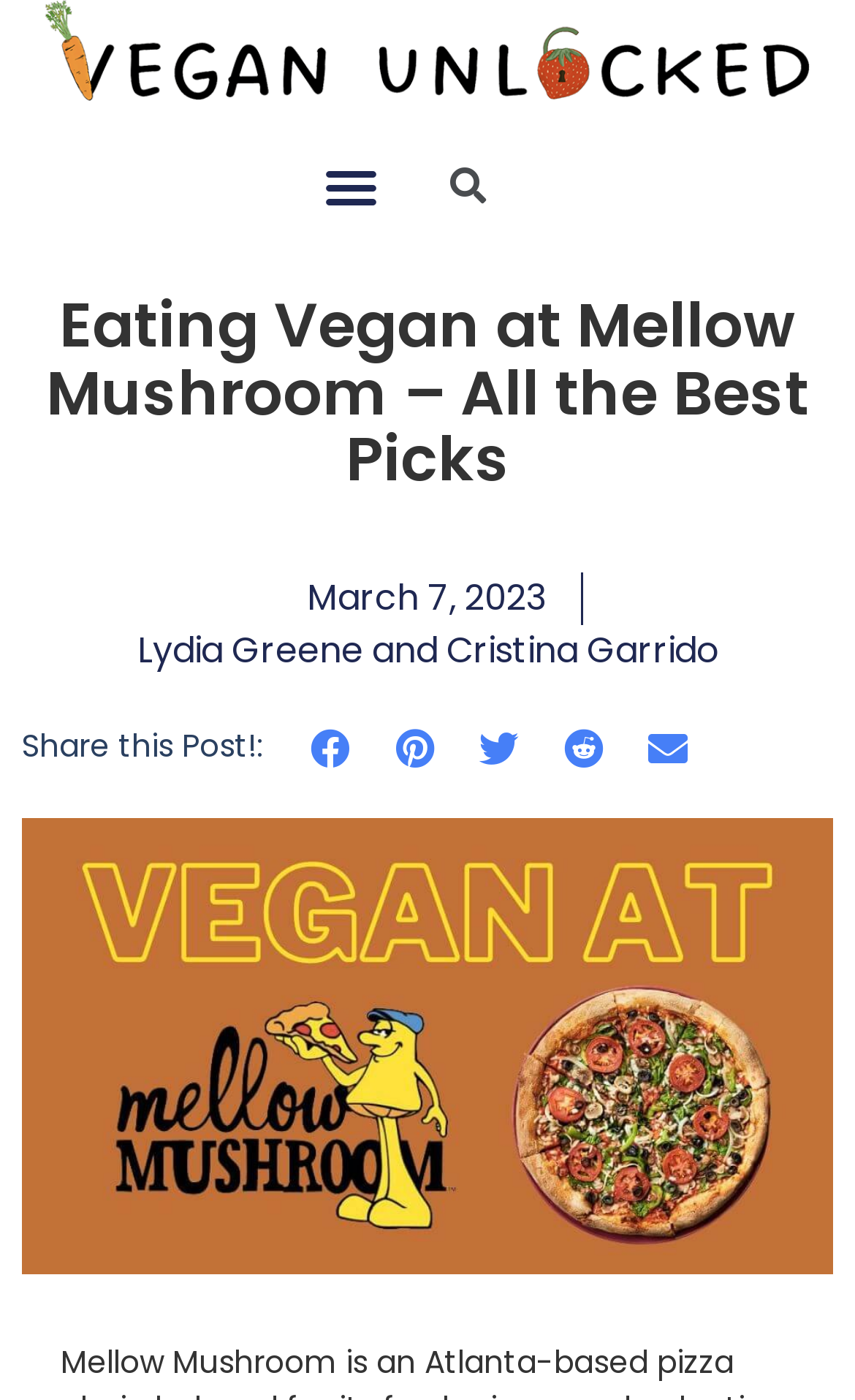Locate the bounding box of the UI element described by: "Website" in the given webpage screenshot.

None